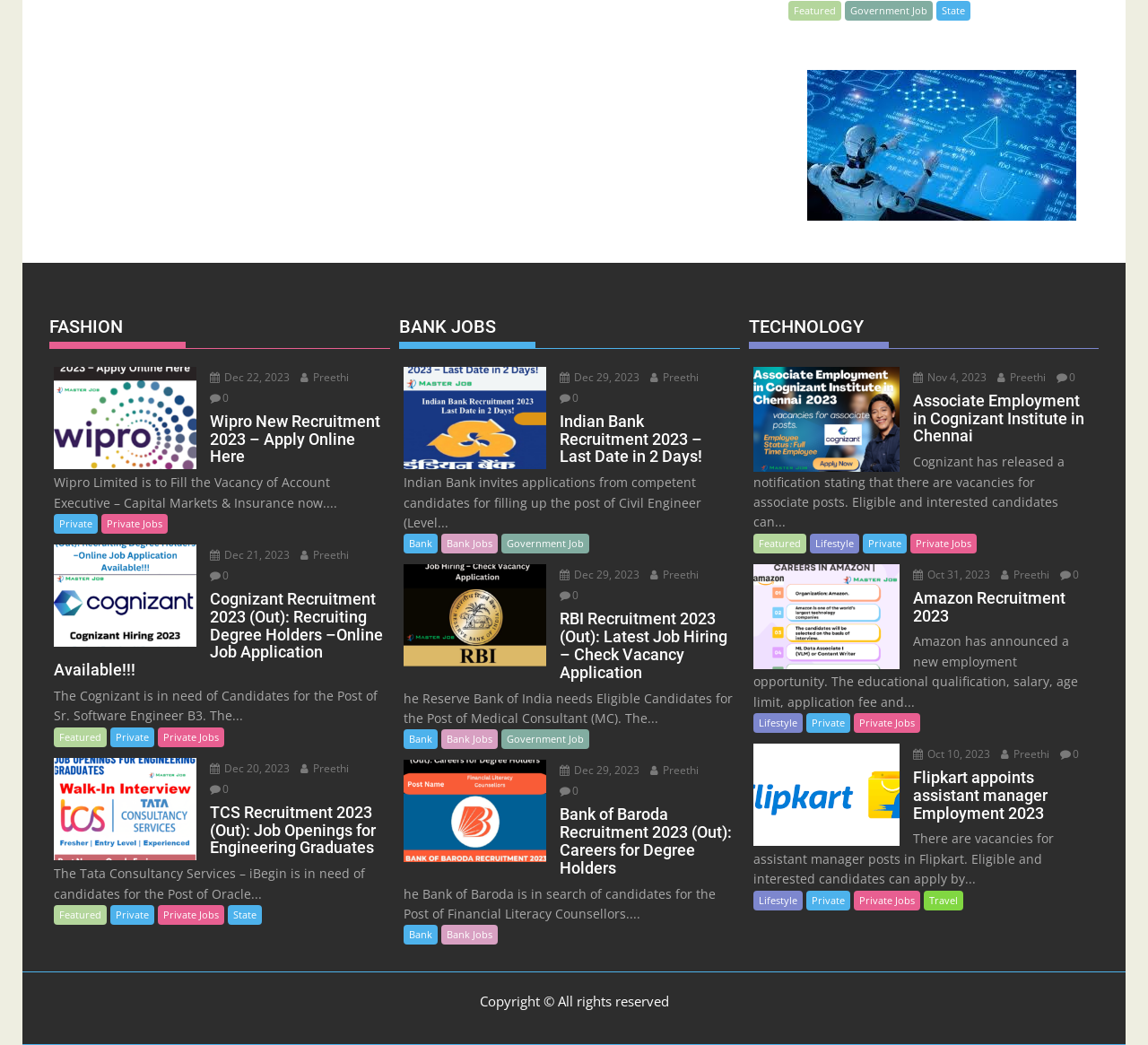Pinpoint the bounding box coordinates of the clickable area necessary to execute the following instruction: "Click on 'Bank of Baroda Recruitment 2023 (Out): Careers for Degree Holders'". The coordinates should be given as four float numbers between 0 and 1, namely [left, top, right, bottom].

[0.352, 0.771, 0.641, 0.839]